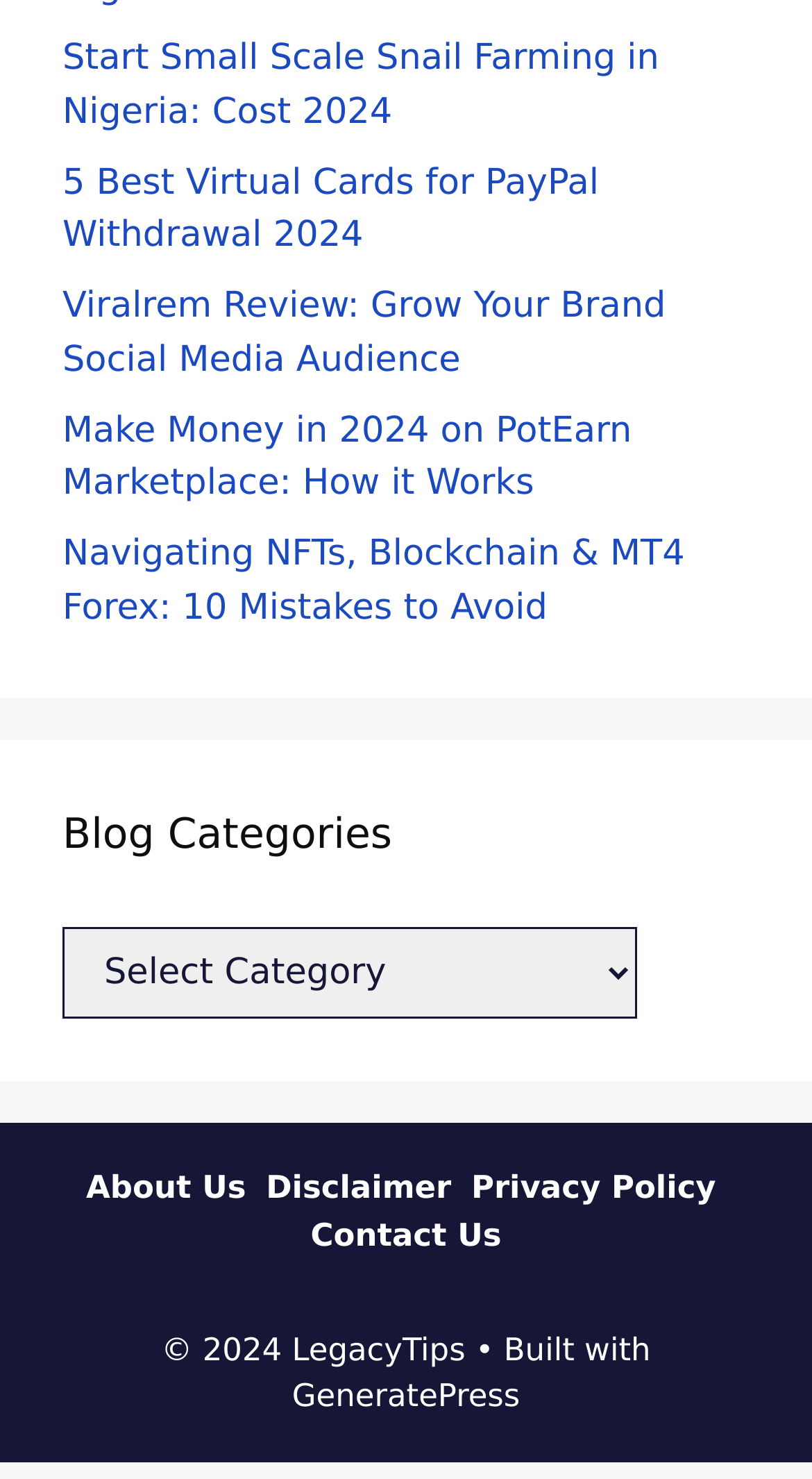Based on the element description: "About Us", identify the UI element and provide its bounding box coordinates. Use four float numbers between 0 and 1, [left, top, right, bottom].

[0.106, 0.791, 0.315, 0.816]